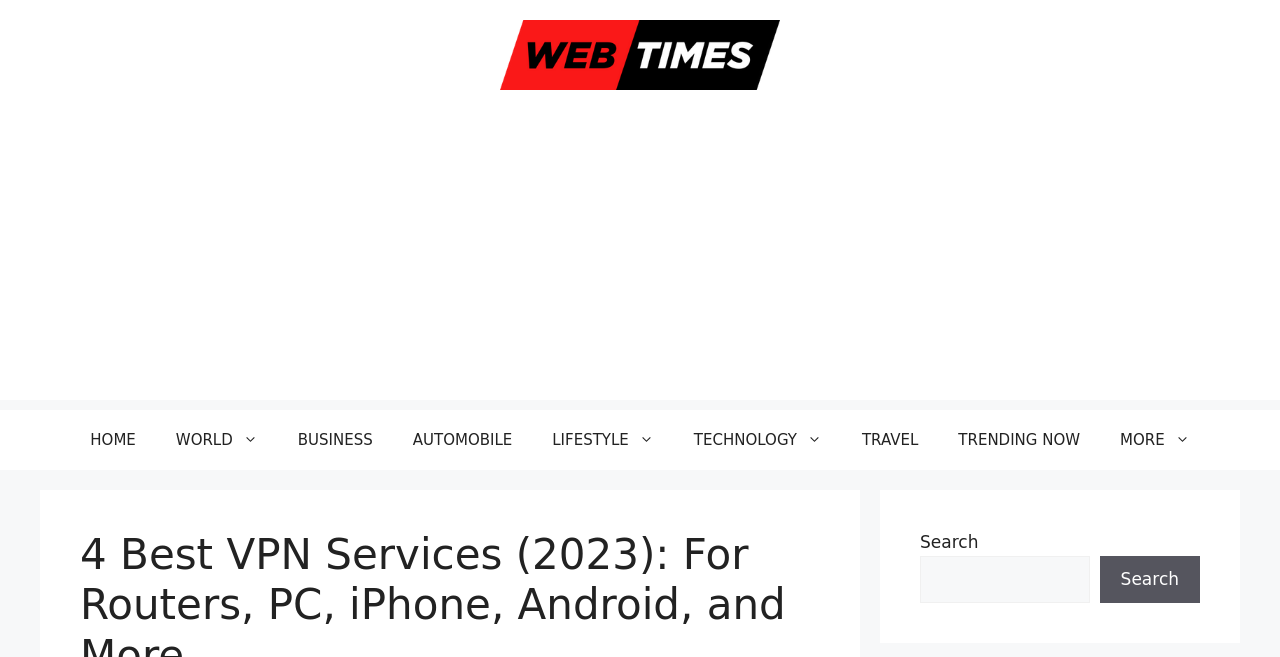Create a detailed narrative of the webpage’s visual and textual elements.

The webpage appears to be a news or blog website, with a focus on technology and VPN services. At the top of the page, there is a banner with the site's logo, "WebTimes", accompanied by an image. Below the banner, there is an advertisement iframe.

The main navigation menu is located near the top of the page, with links to various sections such as "HOME", "WORLD", "BUSINESS", "AUTOMOBILE", "LIFESTYLE", "TECHNOLOGY", "TRAVEL", "TRENDING NOW", and "MORE". These links are arranged horizontally, taking up most of the width of the page.

Further down the page, there is a complementary section that takes up about a quarter of the page's width. Within this section, there is a search bar with a label "Search", a search input field, and a search button.

The meta description mentions VPN services, which suggests that the webpage may contain articles or reviews related to VPN services, although the accessibility tree does not provide direct evidence of this.